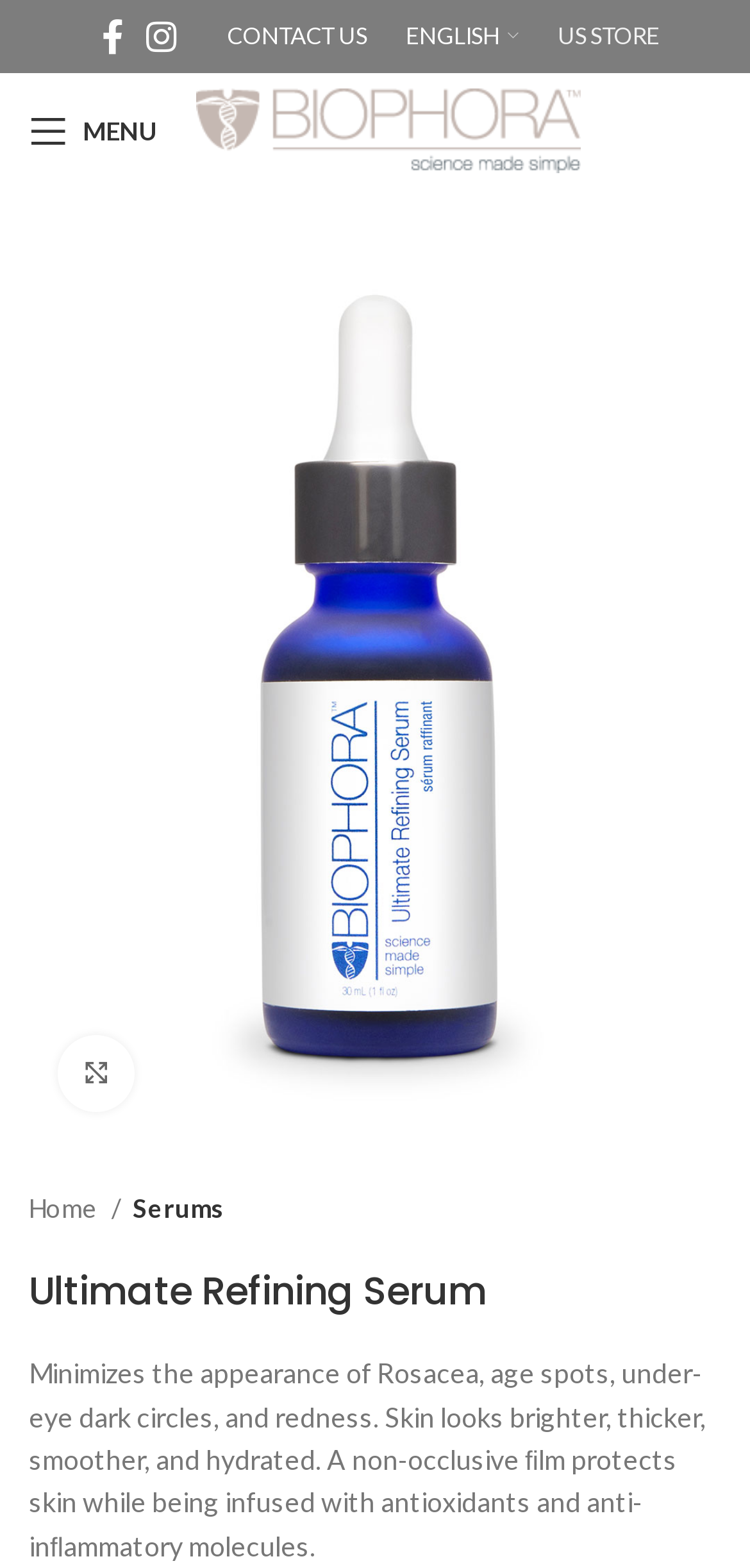Determine the bounding box for the described HTML element: "aria-label="Site logo"". Ensure the coordinates are four float numbers between 0 and 1 in the format [left, top, right, bottom].

[0.262, 0.071, 0.774, 0.091]